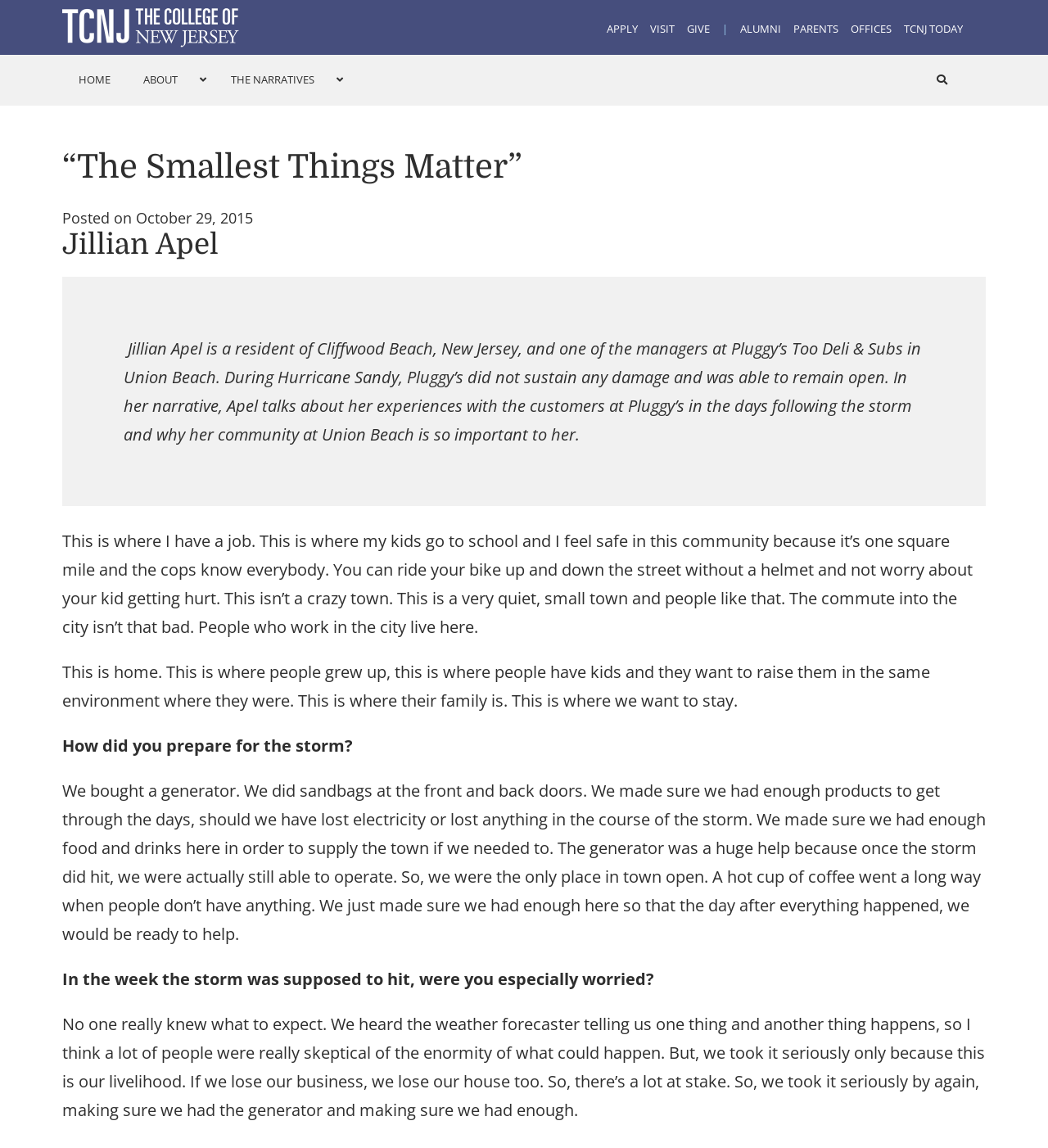What is the name of the person being interviewed?
Please answer the question with a detailed response using the information from the screenshot.

I found the answer by looking at the heading 'Jillian Apel' which is a subheading under the main heading '“The Smallest Things Matter”'. This suggests that Jillian Apel is the person being interviewed or featured in this oral history project.